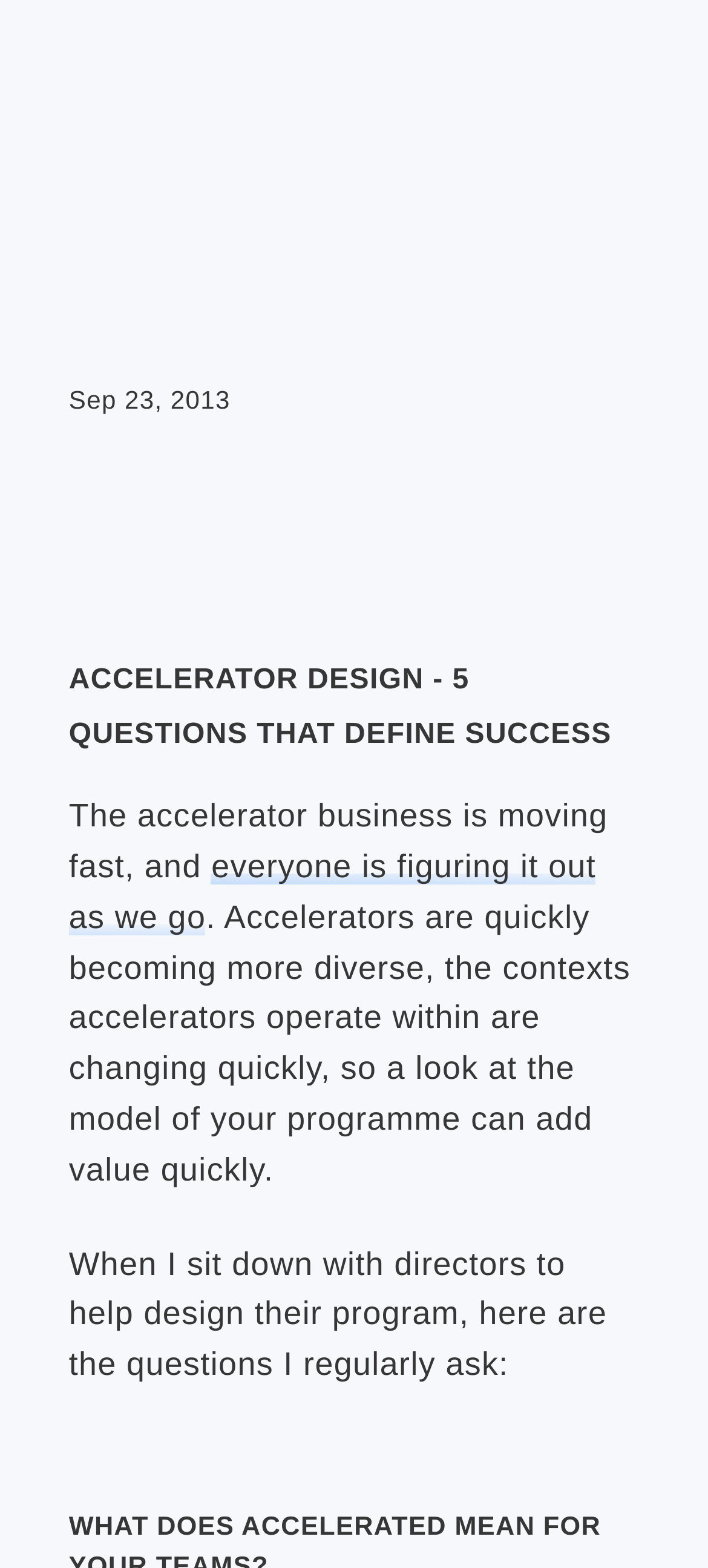Identify and generate the primary title of the webpage.

ACCELERATOR DESIGN - 5 QUESTIONS THAT DEFINE SUCCESS